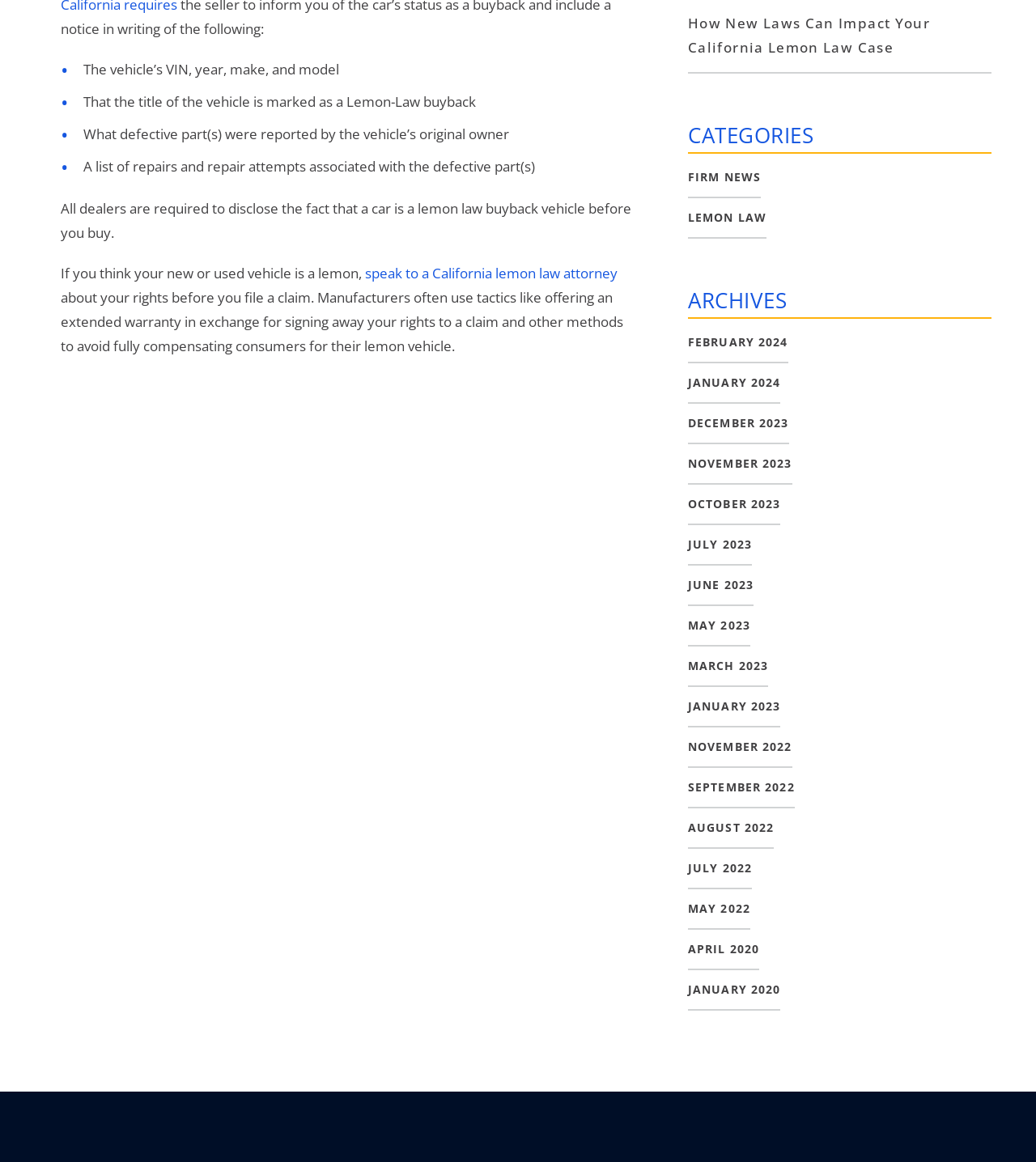Based on the image, provide a detailed response to the question:
What information about a vehicle's history should be reported?

According to the webpage, a vehicle's history should report the defective part(s) and the repairs and repair attempts associated with those parts, as stated in the StaticText elements with the texts 'What defective part(s) were reported by the vehicle’s original owner' and 'A list of repairs and repair attempts associated with the defective part(s)'.